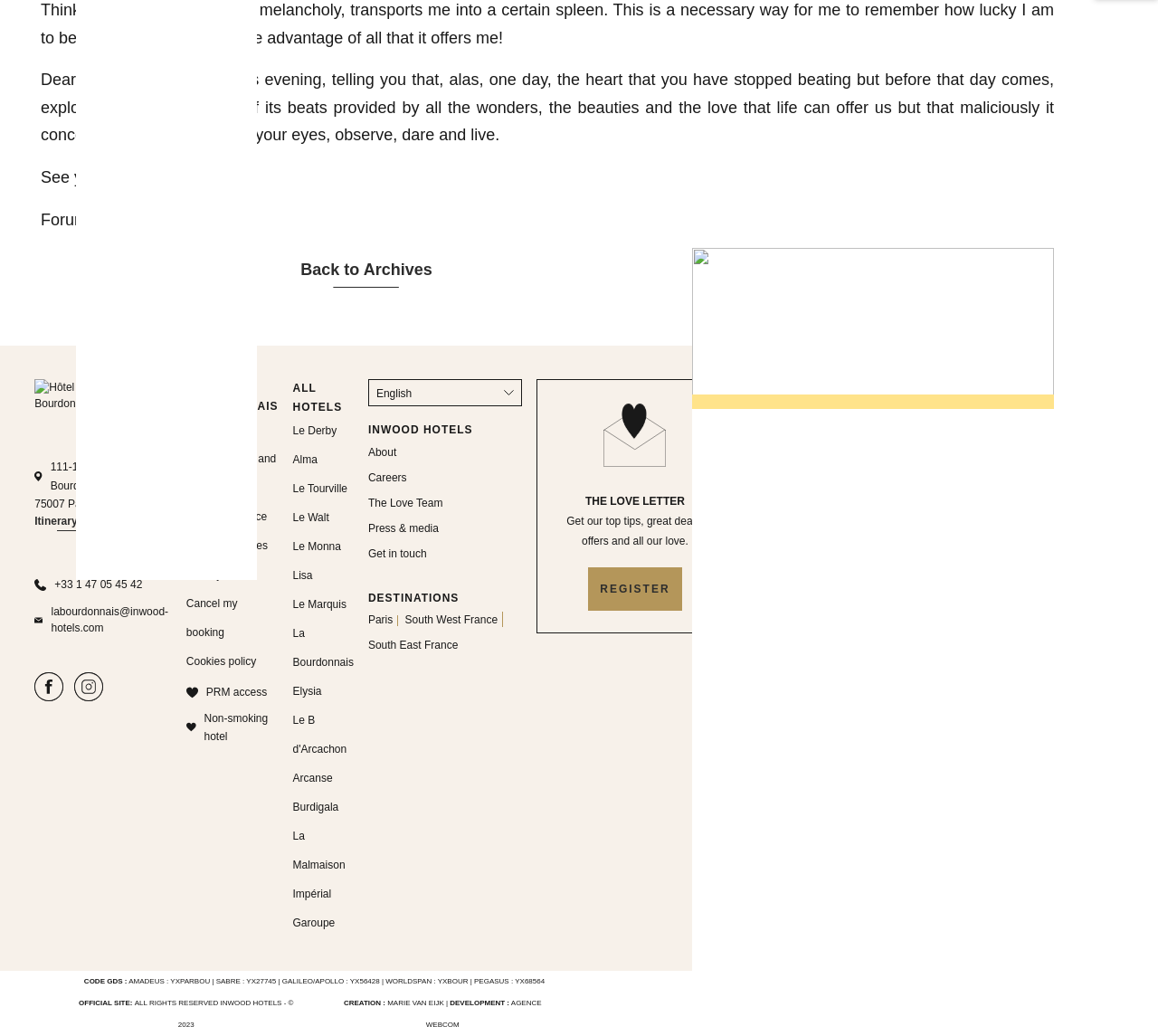Bounding box coordinates are specified in the format (top-left x, top-left y, bottom-right x, bottom-right y). All values are floating point numbers bounded between 0 and 1. Please provide the bounding box coordinate of the region this sentence describes: INWOOD HOTELS

[0.318, 0.409, 0.408, 0.421]